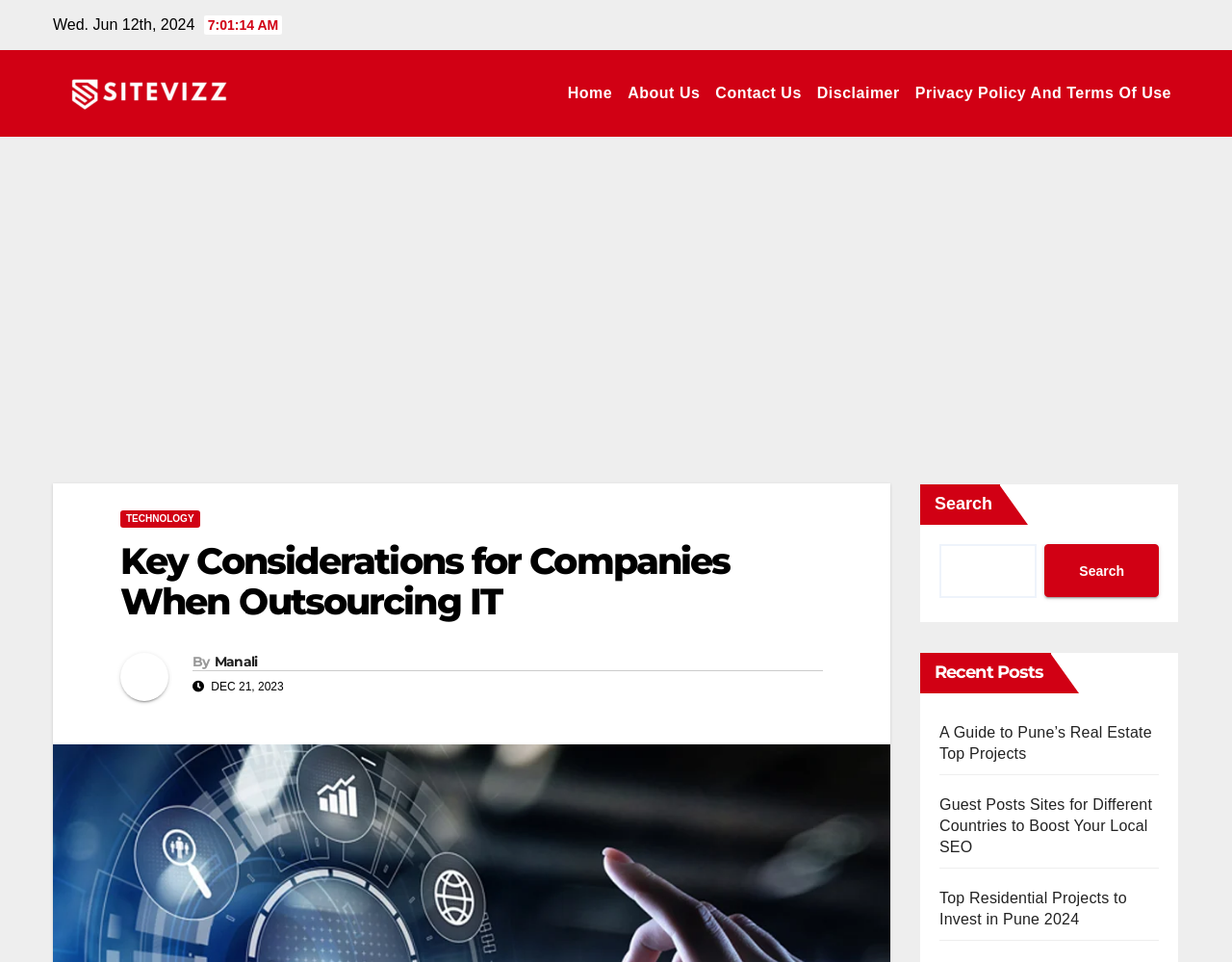Please locate the bounding box coordinates of the element that should be clicked to complete the given instruction: "Click on the 'CONTACT US' link".

None